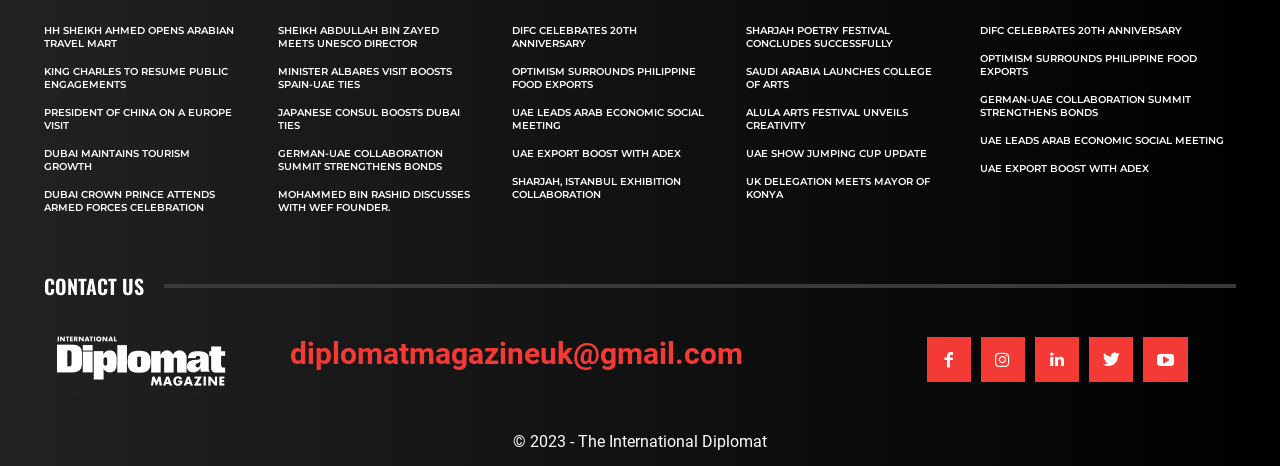What is the topic of the first news article?
Based on the image, give a one-word or short phrase answer.

HH Sheikh Ahmed opens Arabian Travel Mart